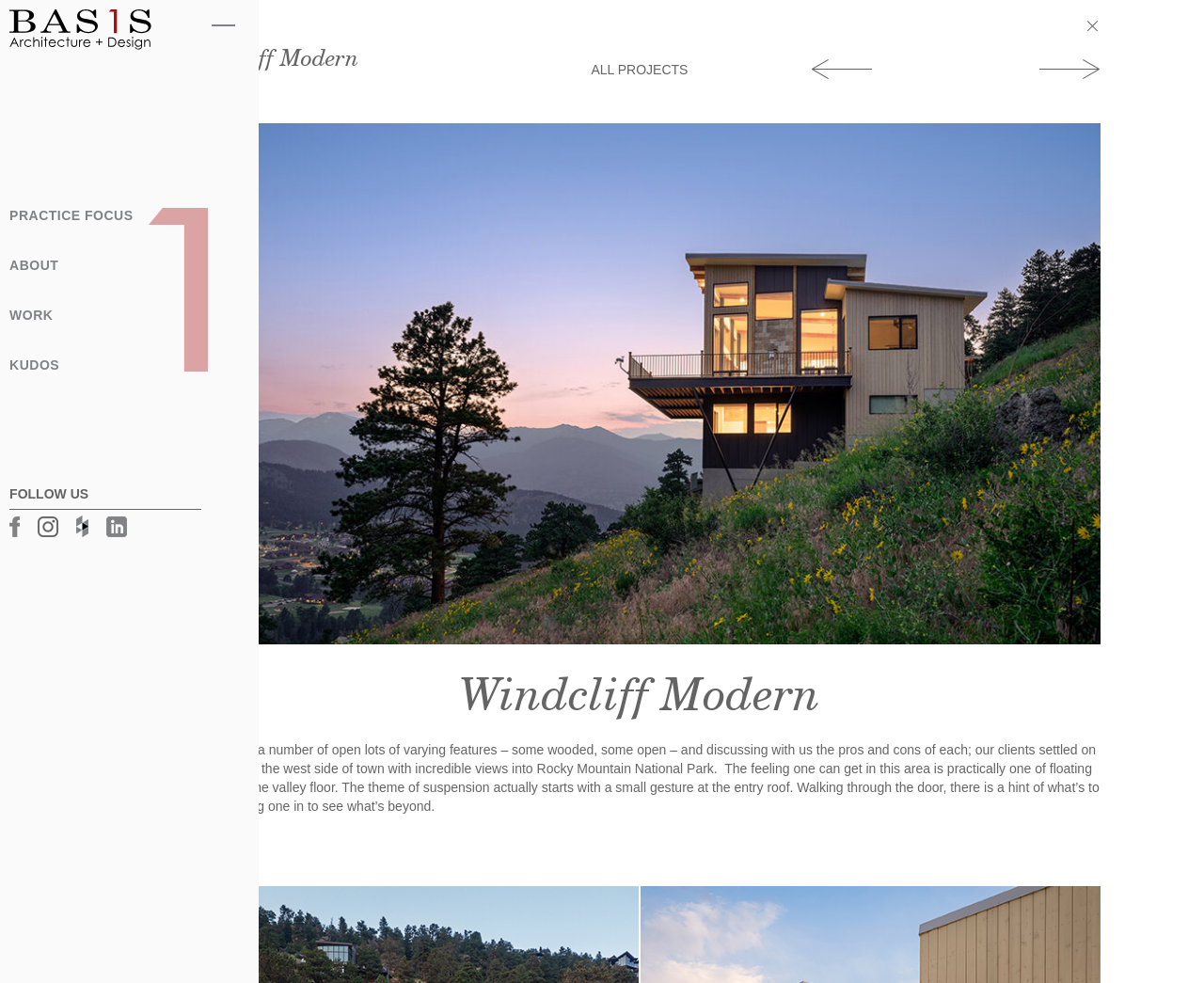Ascertain the bounding box coordinates for the UI element detailed here: "Clauser-Storer Ranch". The coordinates should be provided as [left, top, right, bottom] with each value being a float between 0 and 1.

[0.863, 0.059, 0.914, 0.08]